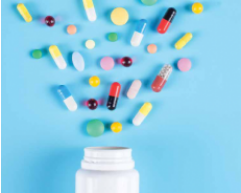How many colors are featured in the pills, capsules, and tablets?
Refer to the image and give a detailed response to the question.

The image showcases an assortment of pills, capsules, and tablets in different colors, including blue, yellow, red, and green, which are four distinct colors.